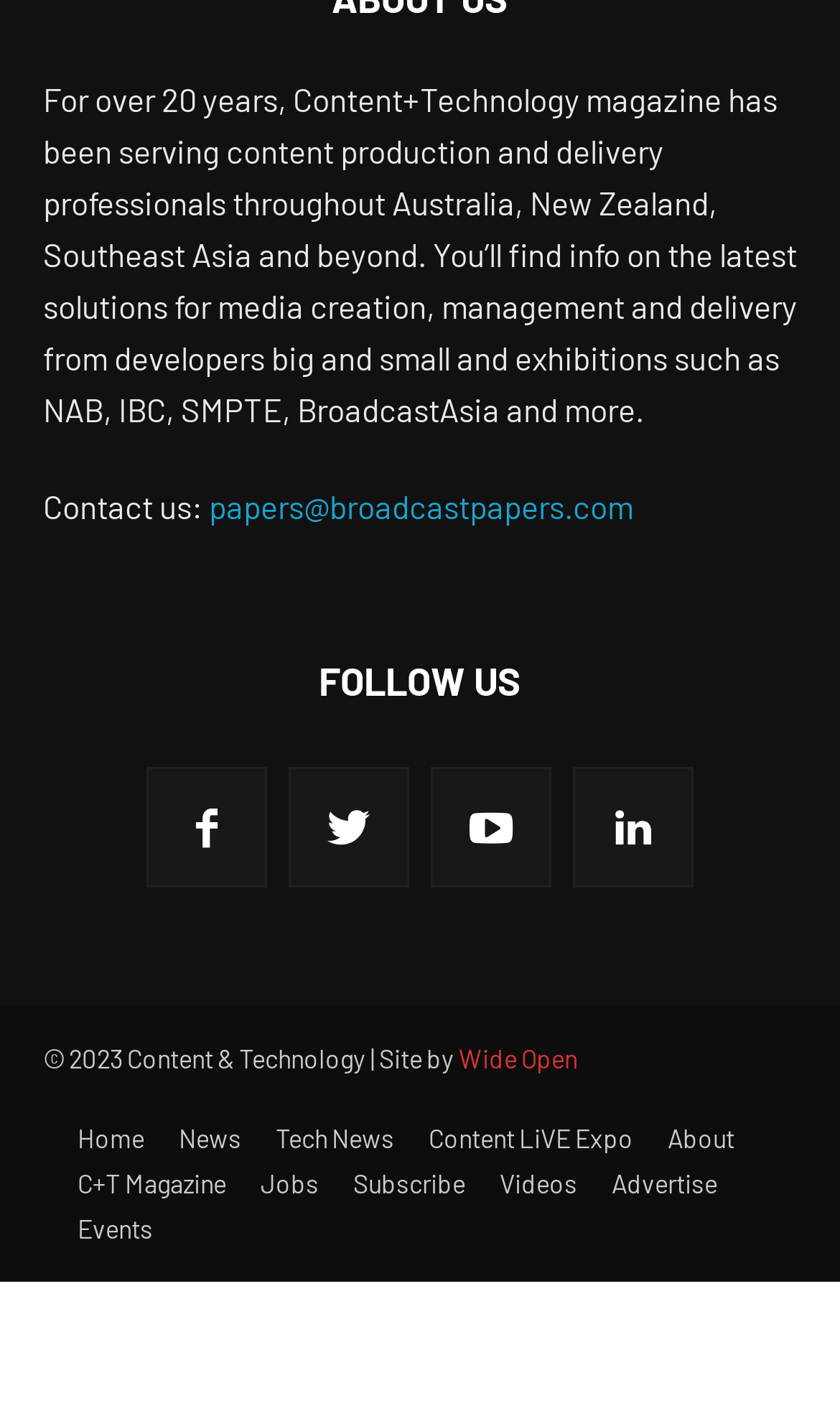What is the purpose of this website?
Please analyze the image and answer the question with as much detail as possible.

Based on the static text at the top of the webpage, it appears that this website is dedicated to serving content production and delivery professionals throughout Australia, New Zealand, Southeast Asia, and beyond. The text mentions providing information on the latest solutions for media creation, management, and delivery from developers big and small, as well as exhibitions such as NAB, IBC, SMPTE, BroadcastAsia, and more.